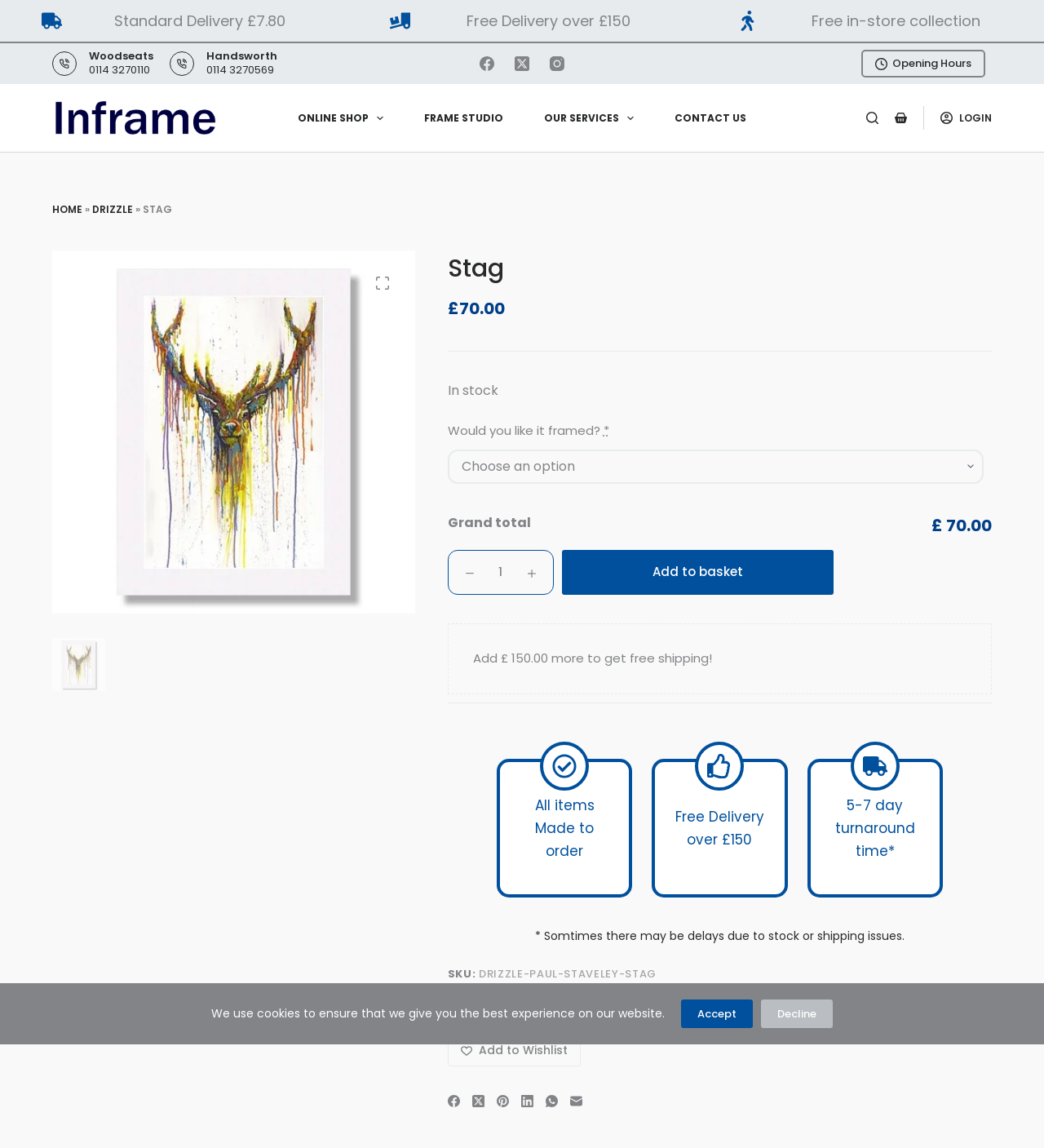What is the price of the Stag art print? Examine the screenshot and reply using just one word or a brief phrase.

£70.00